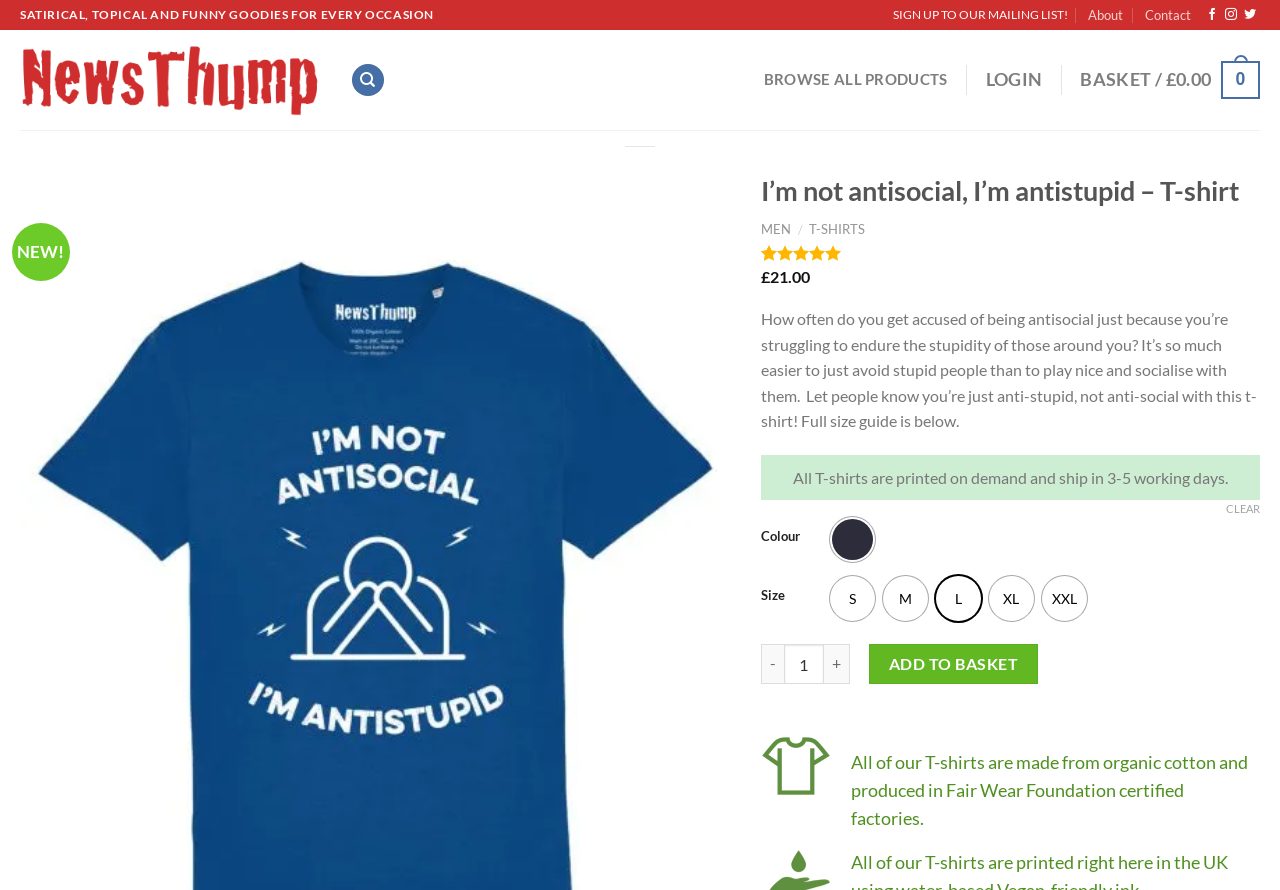Identify and provide the bounding box coordinates of the UI element described: "alt="I'm not antisocial t-shirt" title="im-not-antisocial-majorelle-blue"". The coordinates should be formatted as [left, top, right, bottom], with each number being a float between 0 and 1.

[0.016, 0.672, 0.571, 0.693]